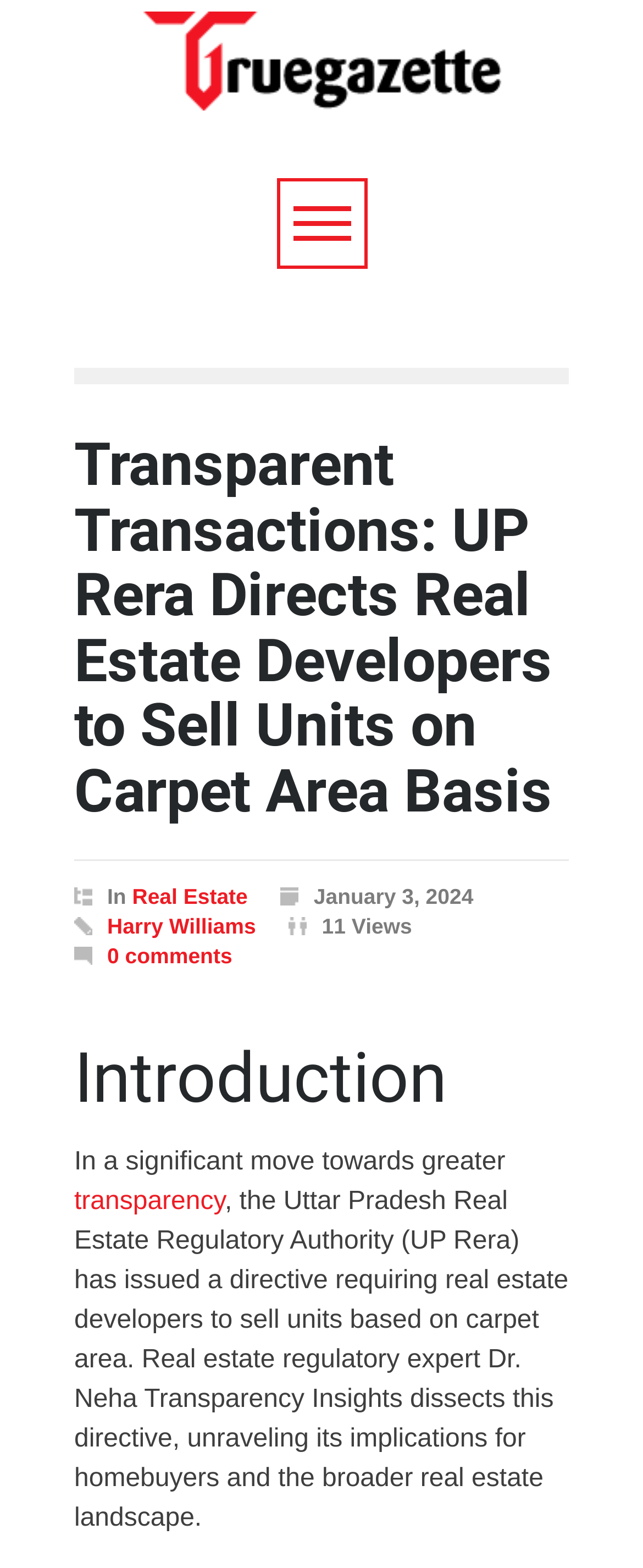Summarize the webpage with intricate details.

The webpage is about the latest regulatory shift in the Uttar Pradesh real estate sector, specifically the UP Rera's mandate to sell units based on carpet area. 

At the top left of the page, there is a logo, which is a clickable link. Below the logo, there is a horizontal separator line. 

The main heading, "Transparent Transactions: UP Rera Directs Real Estate Developers to Sell Units on Carpet Area Basis", is prominently displayed in the top half of the page. 

On the left side of the page, there is a section with a heading "Introduction". Below this heading, there is a block of text that discusses the implications of the UP Rera's directive for homebuyers and the real estate landscape. The text mentions Dr. Neha Transparency Insights, a real estate regulatory expert, who provides insights into this directive.

Above the "Introduction" section, there is a metadata section that displays information about the article, including the category "Real Estate", the date "January 3, 2024", the author "Harry Williams", and the number of views "11 Views". There is also a link to the comments section, which currently has "0 comments".